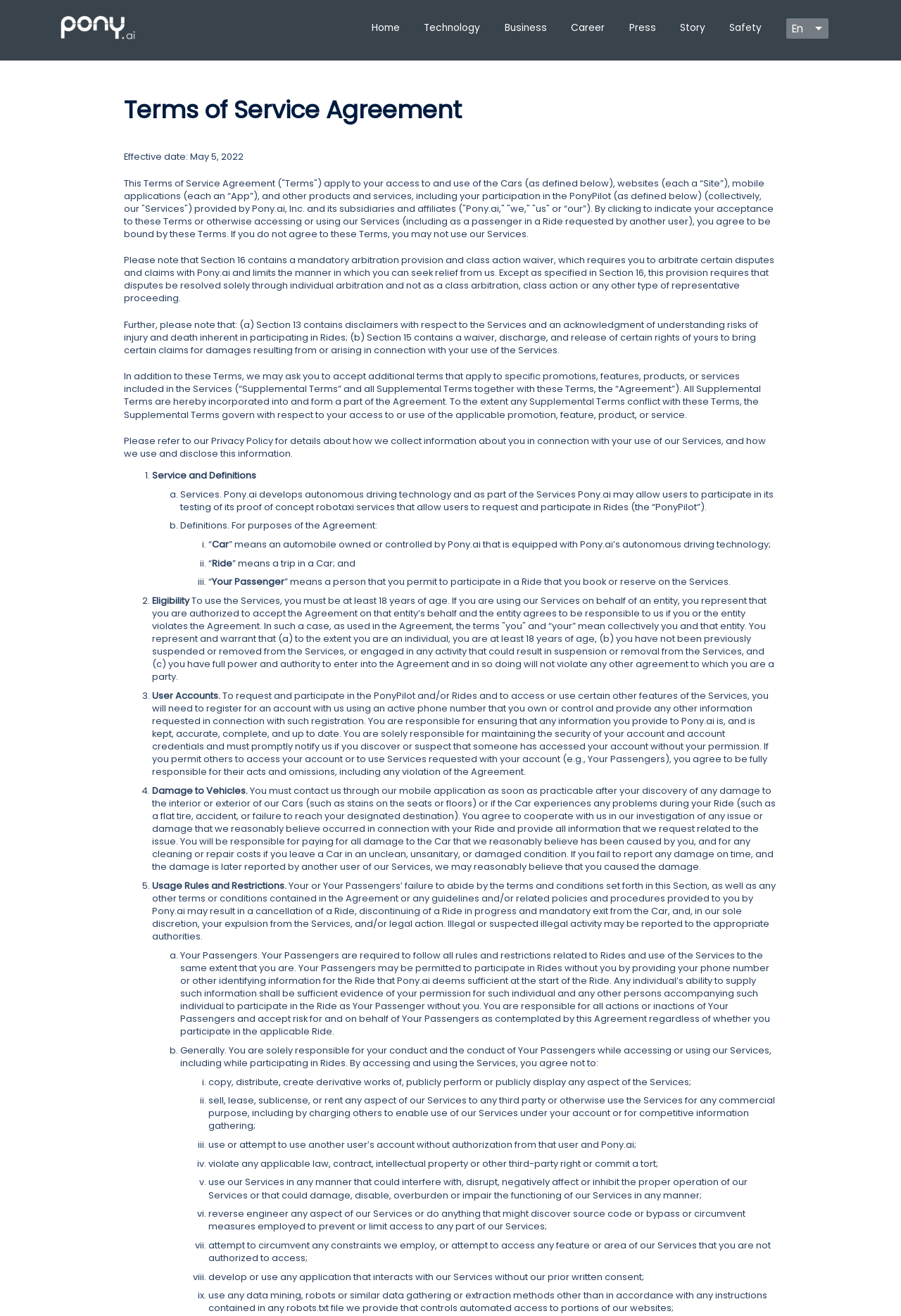What is the purpose of the Services?
By examining the image, provide a one-word or phrase answer.

Autonomous driving technology